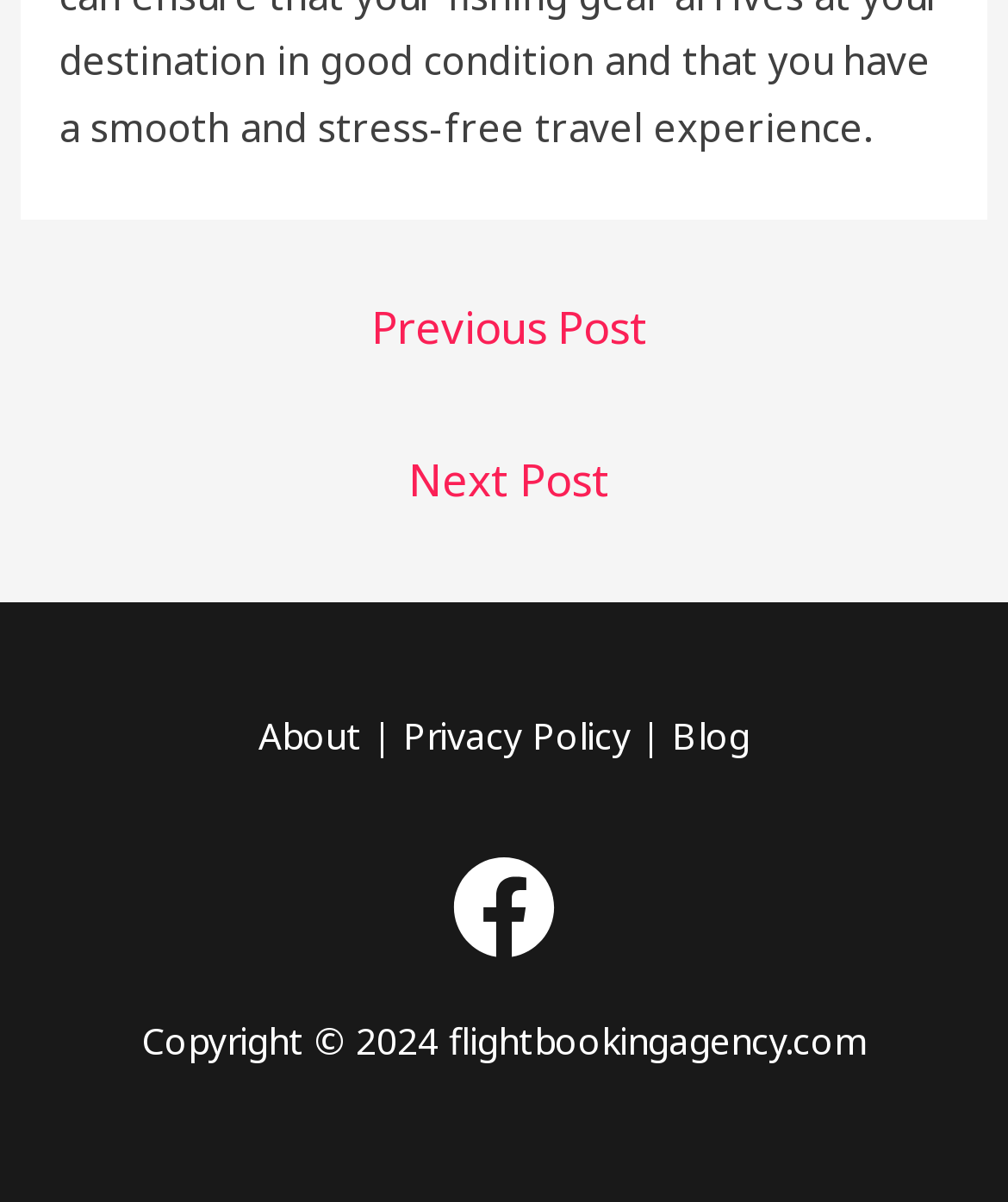What are the main sections of the webpage?
Please answer the question with a detailed and comprehensive explanation.

The webpage can be divided into three main sections: the navigation section at the top, the content section in the middle, and the footer section at the bottom, each with its own distinct elements and functionalities.